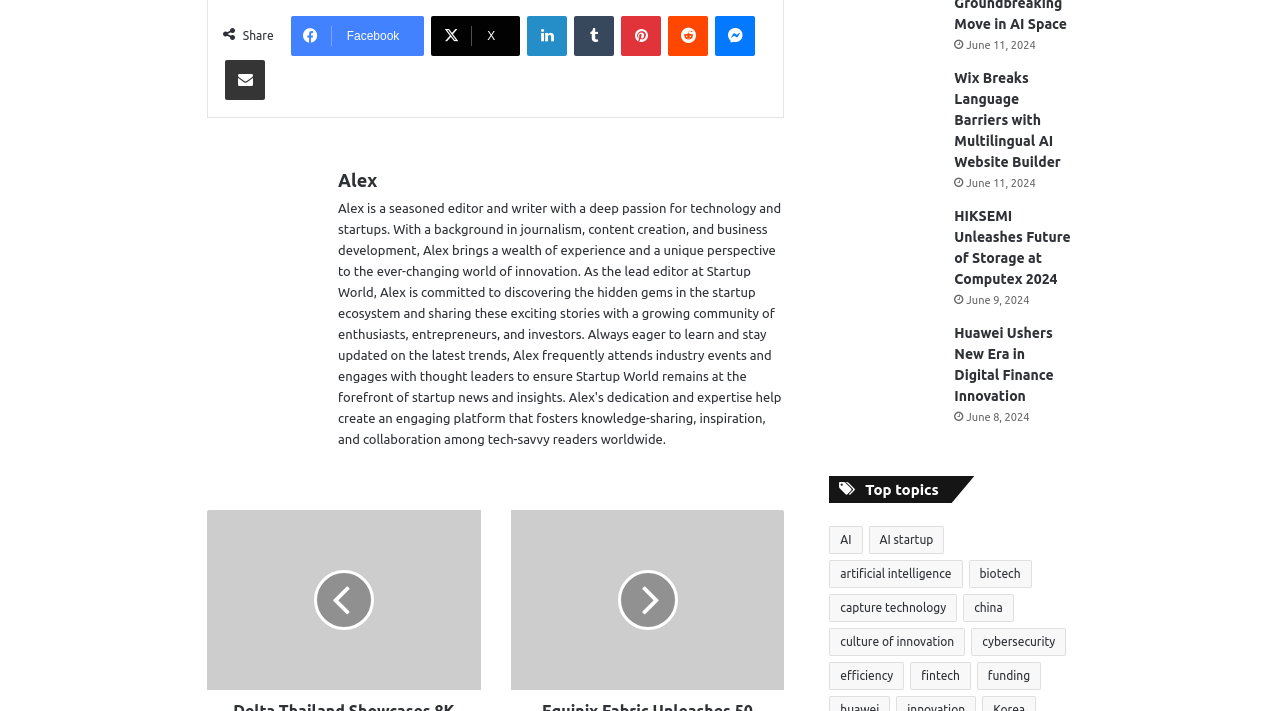What is the name of the person in the photo?
Look at the image and answer with only one word or phrase.

Alex